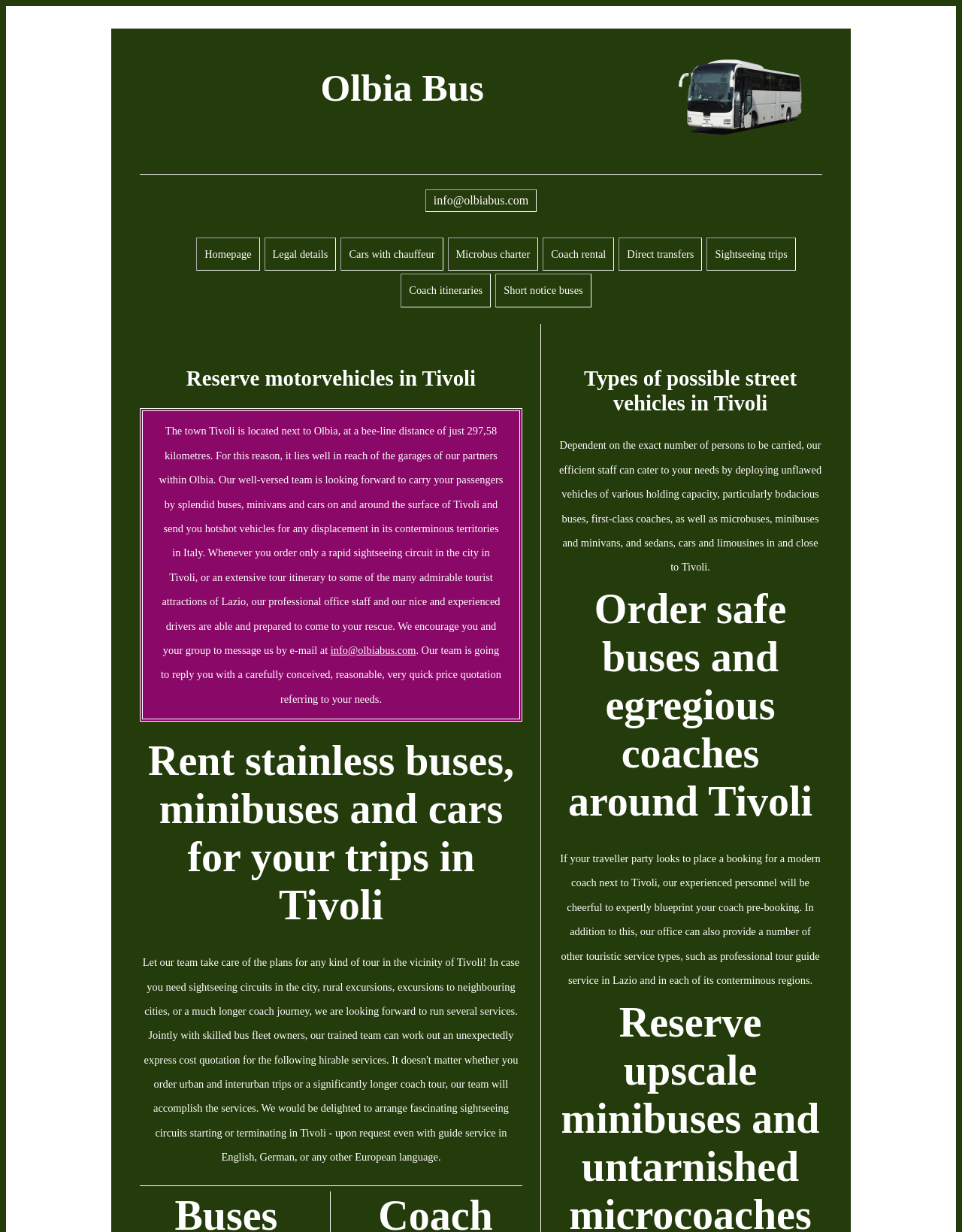Determine the bounding box coordinates of the clickable element necessary to fulfill the instruction: "Learn about coach rental". Provide the coordinates as four float numbers within the 0 to 1 range, i.e., [left, top, right, bottom].

[0.564, 0.193, 0.639, 0.22]